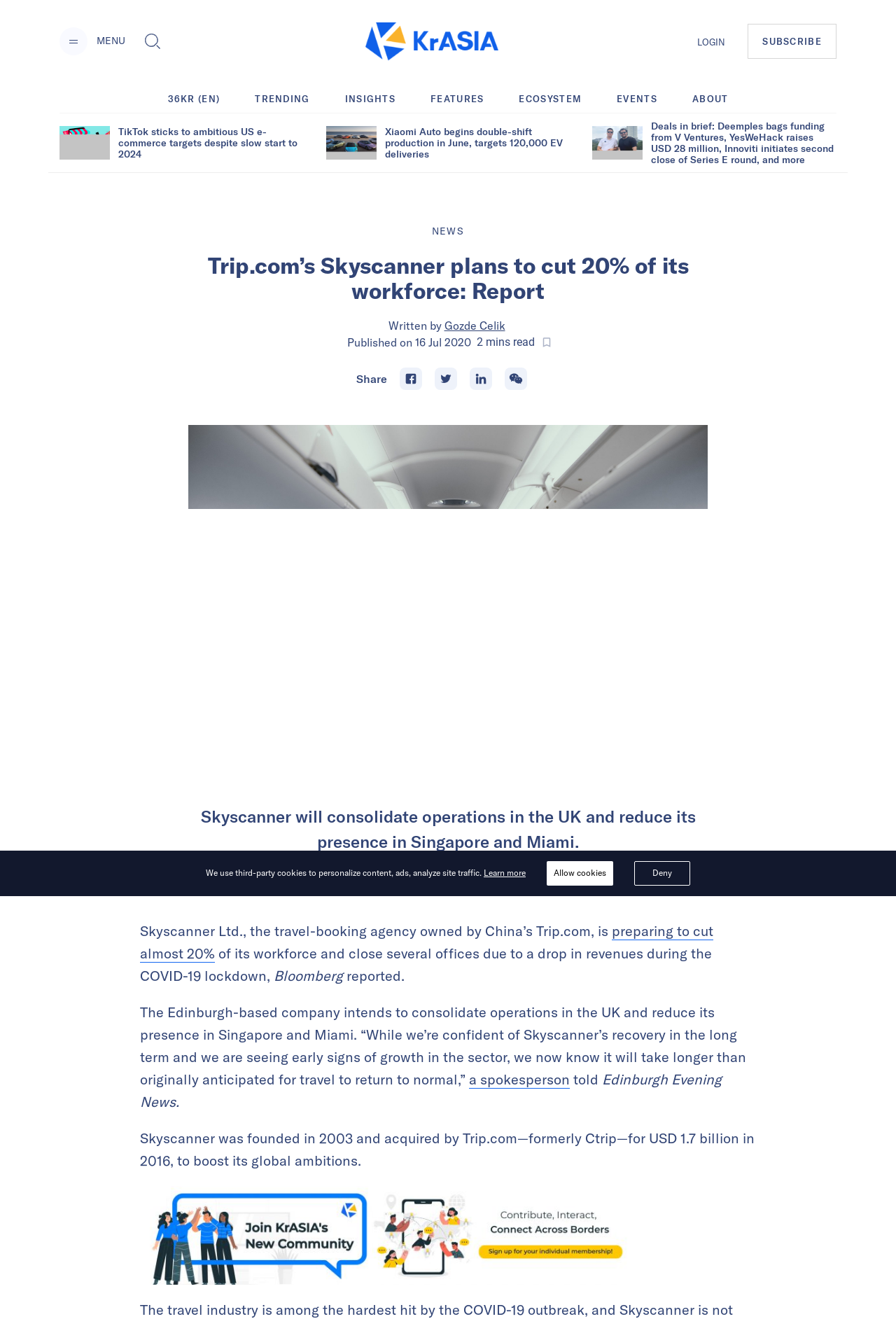Detail the various sections and features present on the webpage.

This webpage appears to be a news article from KrASIA, with the title "Trip.com's Skyscanner plans to cut 20% of its workforce: Report". At the top of the page, there is a menu button and a toggle search button. The KrASIA logo is also present, along with a navigation menu that includes links to "LOGIN" and "SUBSCRIBE".

Below the navigation menu, there are several links to other news articles, including "36KR (EN)", "TRENDING", "INSIGHTS", "FEATURES", "ECOSYSTEM", "EVENTS", and "ABOUT". A horizontal separator line divides these links from the main article content.

The main article content is divided into three sections, each with a heading and a brief summary. The first section has a heading "TikTok sticks to ambitious US e-commerce targets despite slow start to 2024" and includes an image. The second section has a heading "Xiaomi Auto begins double-shift production in June, targets 120,000 EV deliveries" and also includes an image. The third section has a heading "Deals in brief: Deemples bags funding from V Ventures, YesWeHack raises USD 28 million, Innoviti initiates second close of Series E round, and more" and includes an image.

Below the article sections, there is a header that includes links to "NEWS" and the article title. The article content is written by Gozde Celik and was published on July 16, 2020. There are also buttons to bookmark the article, share it on social media, and read it in a specific amount of time.

The article itself discusses Skyscanner's plans to cut 20% of its workforce and close several offices due to a drop in revenues during the COVID-19 lockdown. The company intends to consolidate operations in the UK and reduce its presence in Singapore and Miami. The article also mentions that Skyscanner was founded in 2003 and acquired by Trip.com in 2016.

At the bottom of the page, there is a notice about the use of third-party cookies and buttons to accept or decline cookies.